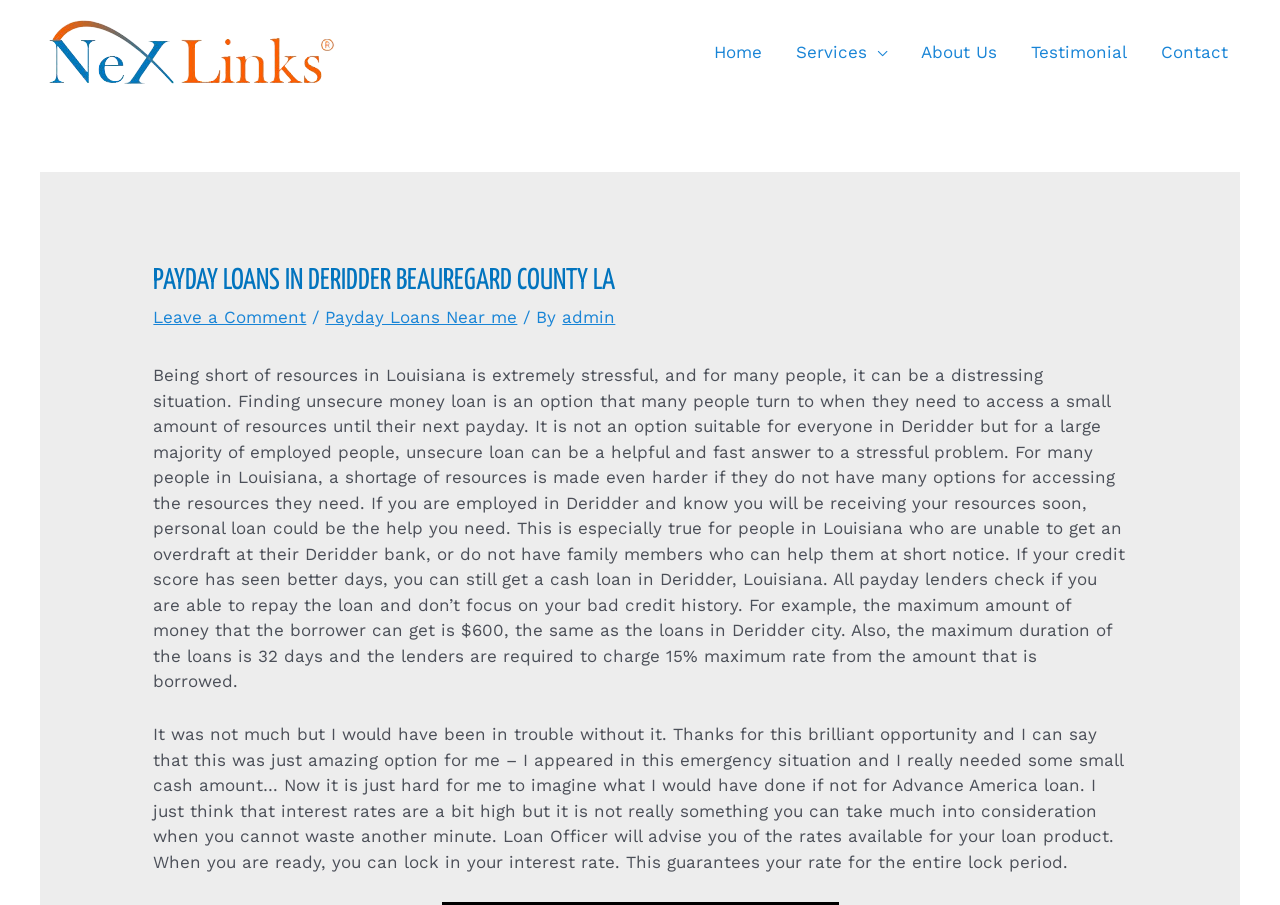Summarize the webpage with intricate details.

The webpage is about payday loans in Deridder, Beauregard County, Louisiana. At the top left, there is a link. On the top right, there is a navigation menu with five links: Home, Services, About Us, Testimonial, and Contact. 

Below the navigation menu, there is a header section with a large heading that reads "PAYDAY LOANS IN DERIDDER BEAUREGARD COUNTY LA". To the right of the heading, there are three links: "Leave a Comment", "Payday Loans Near me", and a link to the author "admin", separated by forward slashes. 

The main content of the webpage is divided into two paragraphs. The first paragraph explains the benefits of payday loans for people in Deridder, Louisiana, who are short of resources. It discusses how payday loans can be a helpful and fast solution to a stressful problem, especially for those who cannot get an overdraft at their bank or do not have family members who can help them at short notice. 

The second paragraph is a testimonial from a satisfied customer who used Advance America loan to get out of an emergency situation. The customer expresses gratitude for the loan and notes that although the interest rates are high, it was not a major concern in their time of need.